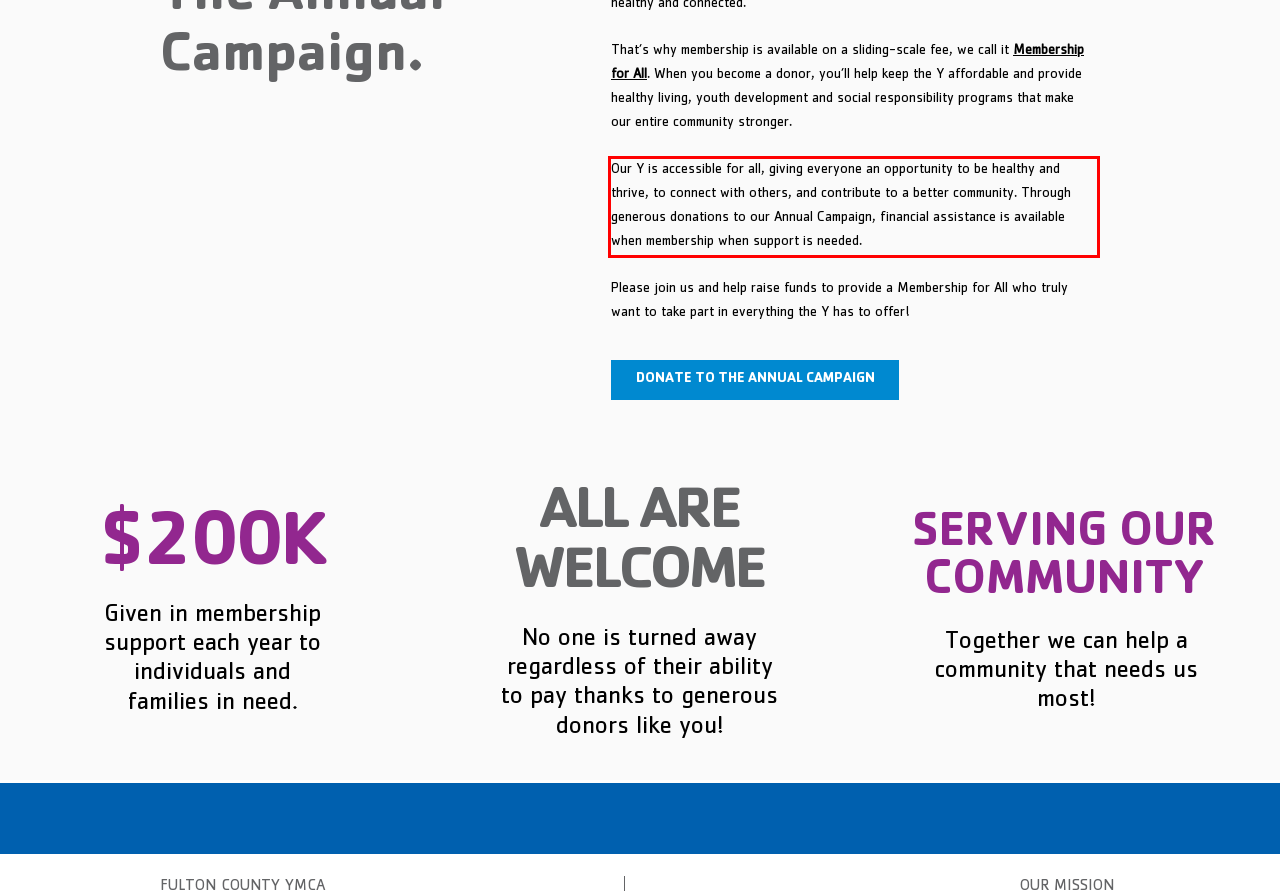You are provided with a webpage screenshot that includes a red rectangle bounding box. Extract the text content from within the bounding box using OCR.

Our Y is accessible for all, giving everyone an opportunity to be healthy and thrive, to connect with others, and contribute to a better community. Through generous donations to our Annual Campaign, financial assistance is available when membership when support is needed.